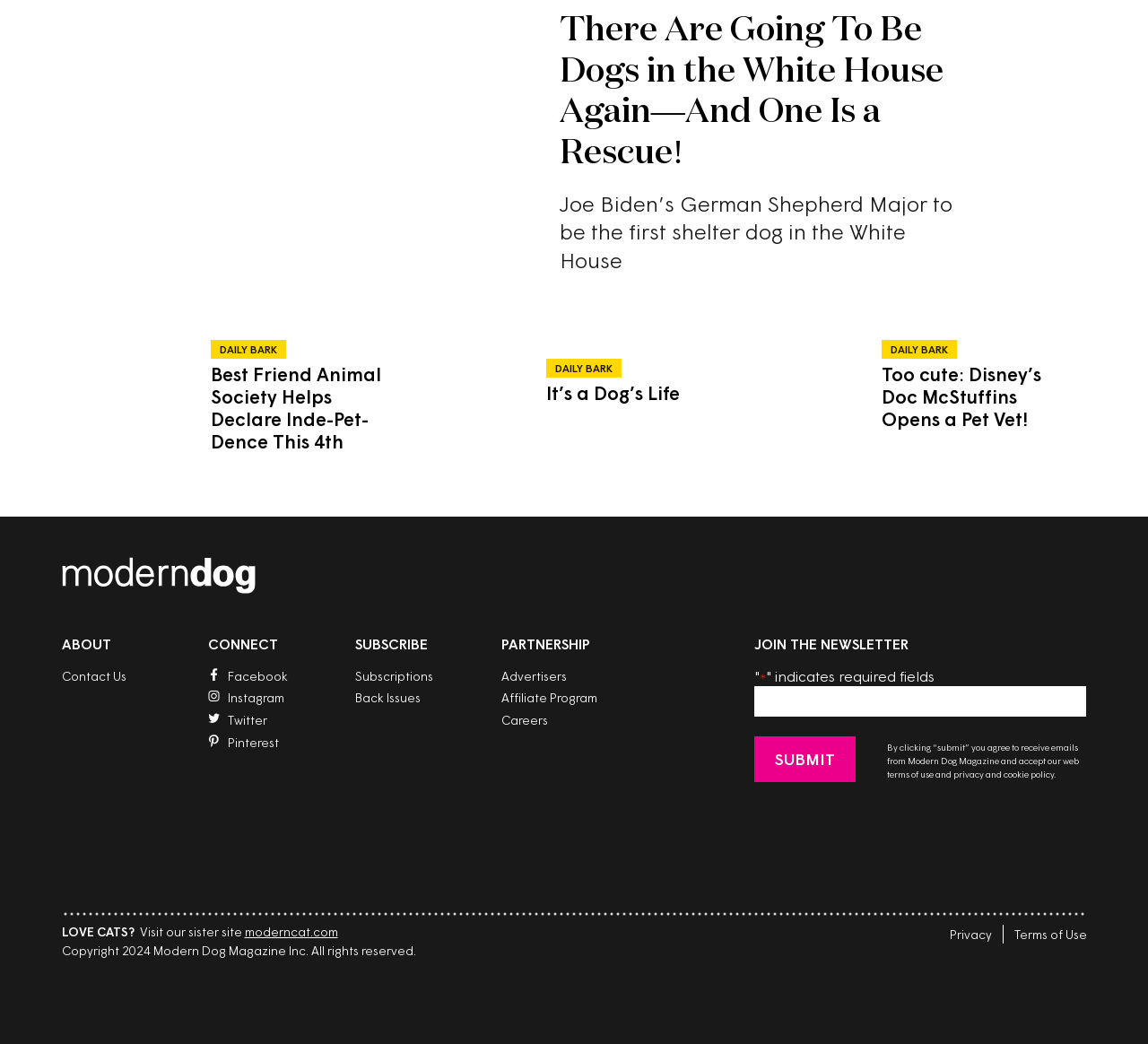What is the name of the magazine?
Based on the image, give a one-word or short phrase answer.

Modern Dog Magazine